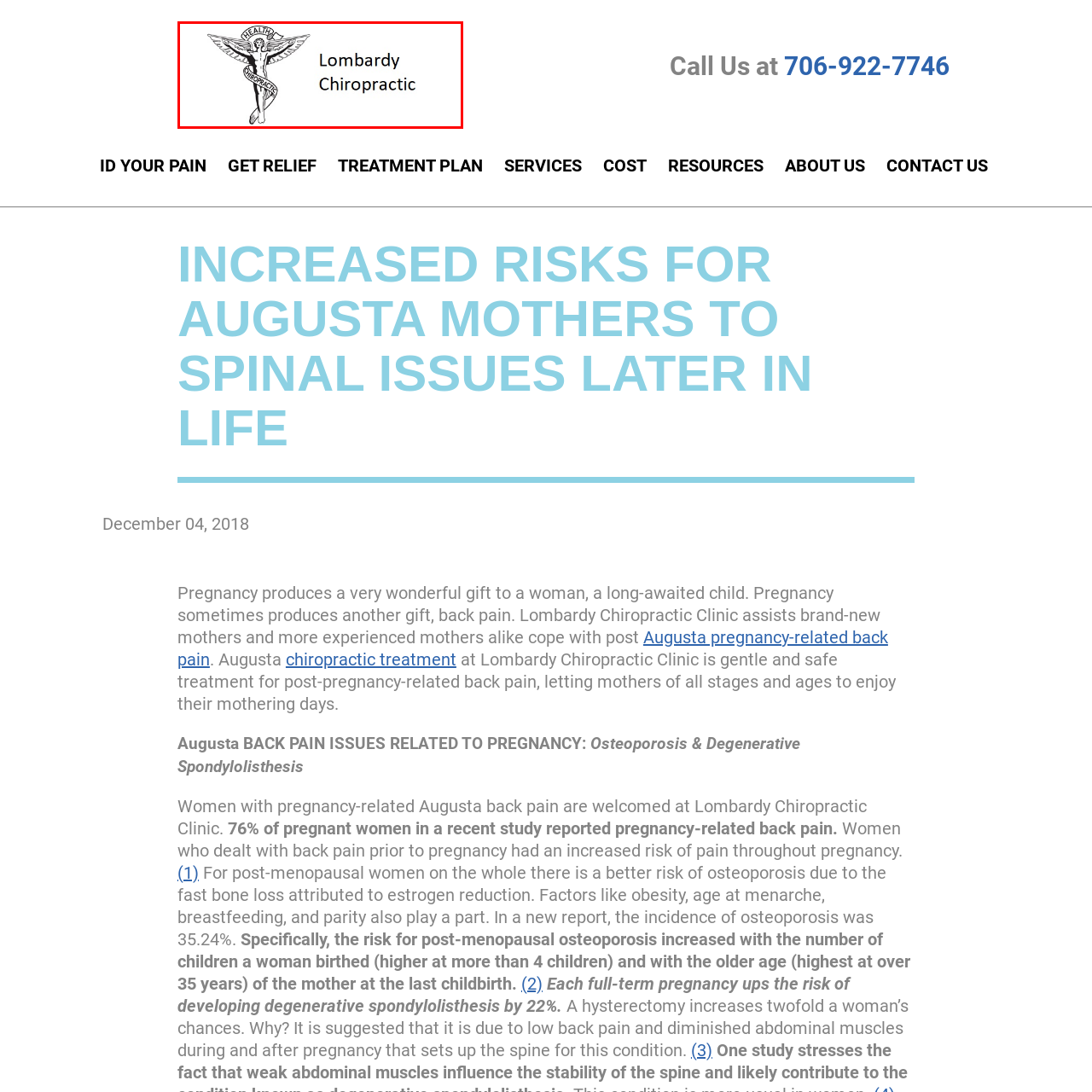Focus on the section within the red boundary and provide a detailed description.

The image features the logo of Lombardy Chiropractic, which includes a stylized depiction of a figure entwined with a serpent, symbolizing health and healing, alongside the text "Lombardy Chiropractic." This logo reflects the clinic's focus on providing chiropractic care, particularly addressing issues related to pregnancy and back pain. It emphasizes the commitment to promoting wellness and safety for mothers at various stages of motherhood.